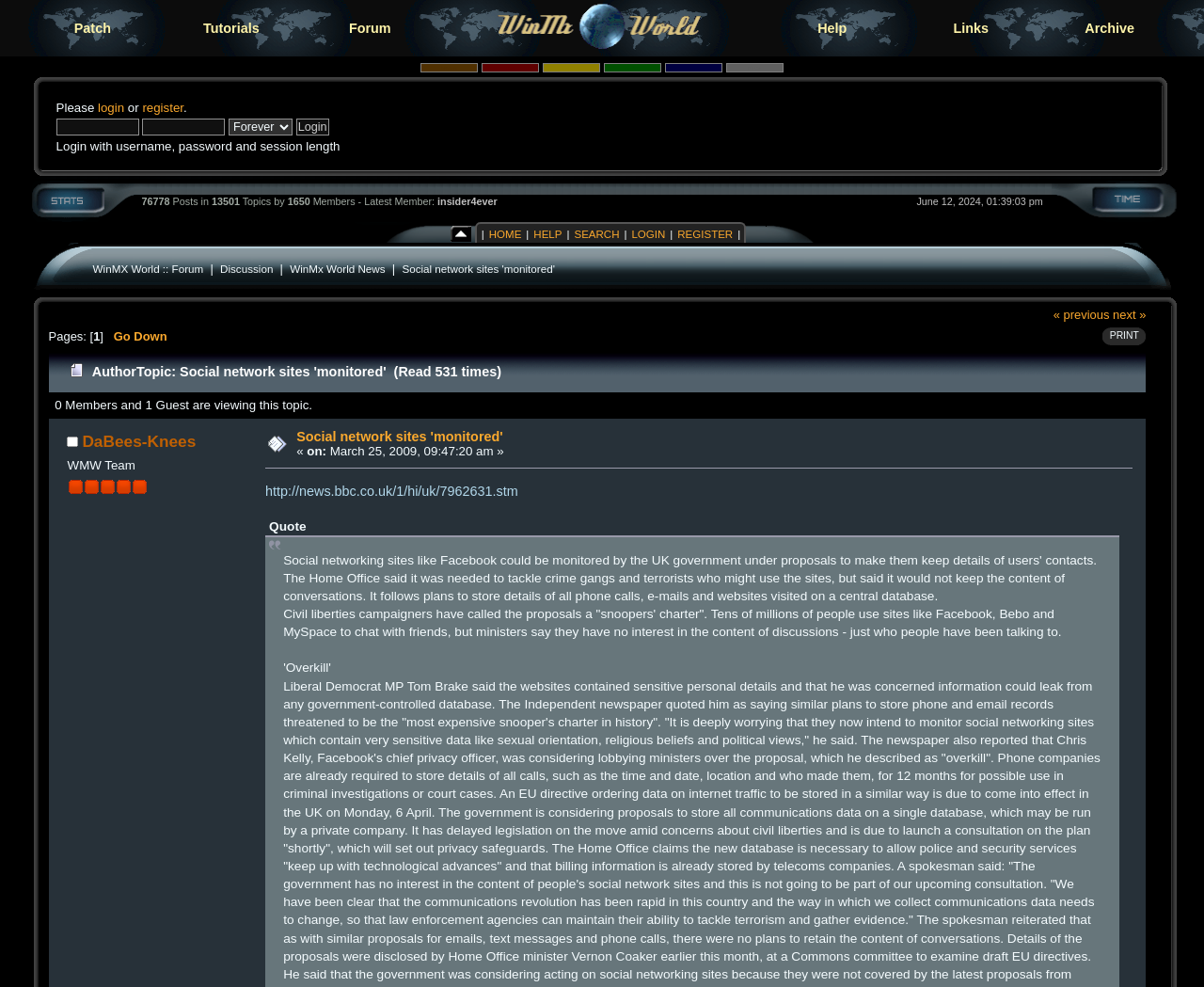How many posts are there in the forum?
Provide a well-explained and detailed answer to the question.

The number of posts in the forum is 76778, as indicated by the text '76778 Posts in 13501 Topics by 1650 Members' in the statistics section of the forum.